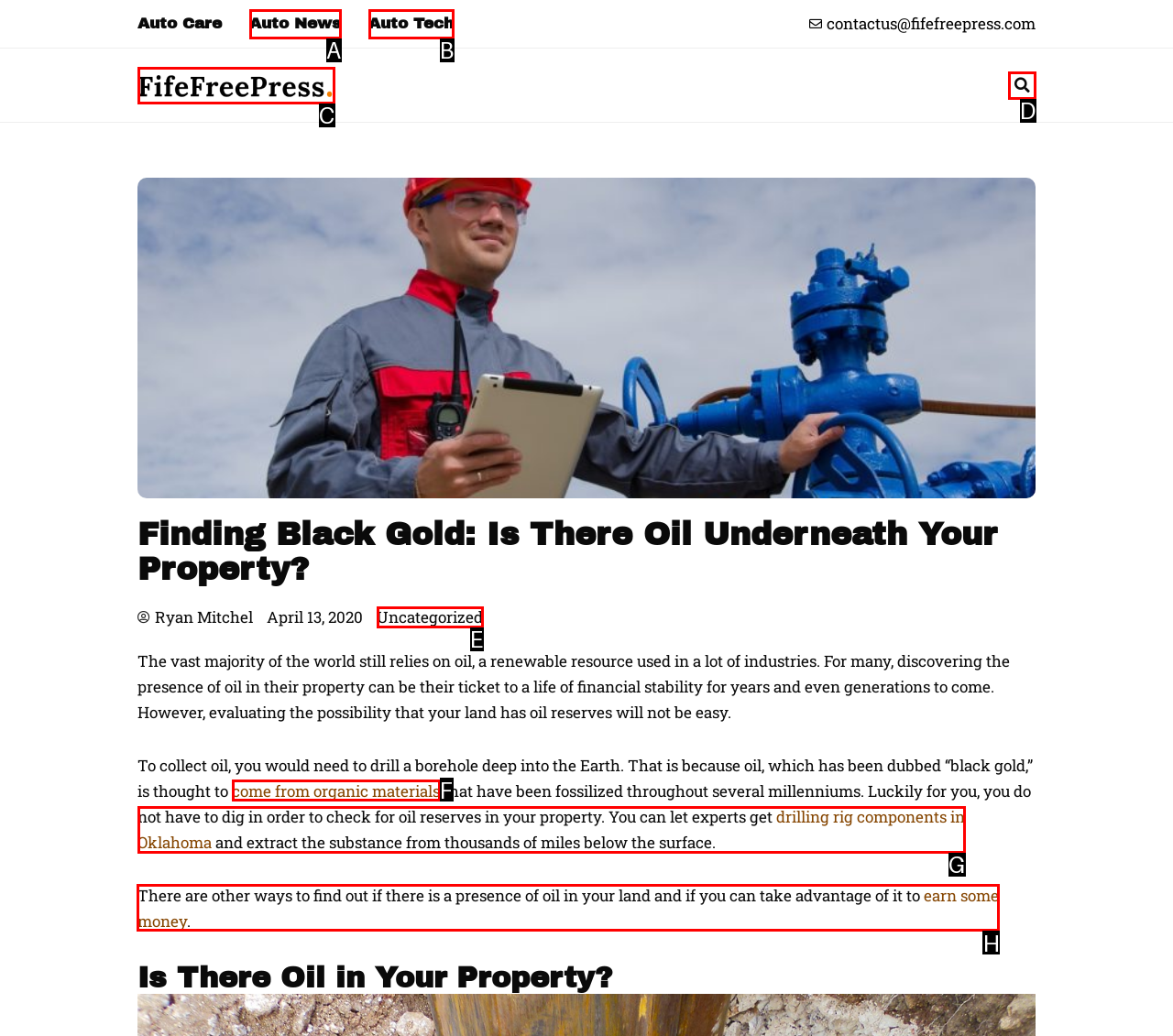Tell me which letter corresponds to the UI element that should be clicked to fulfill this instruction: Learn about earning money from oil reserves
Answer using the letter of the chosen option directly.

H